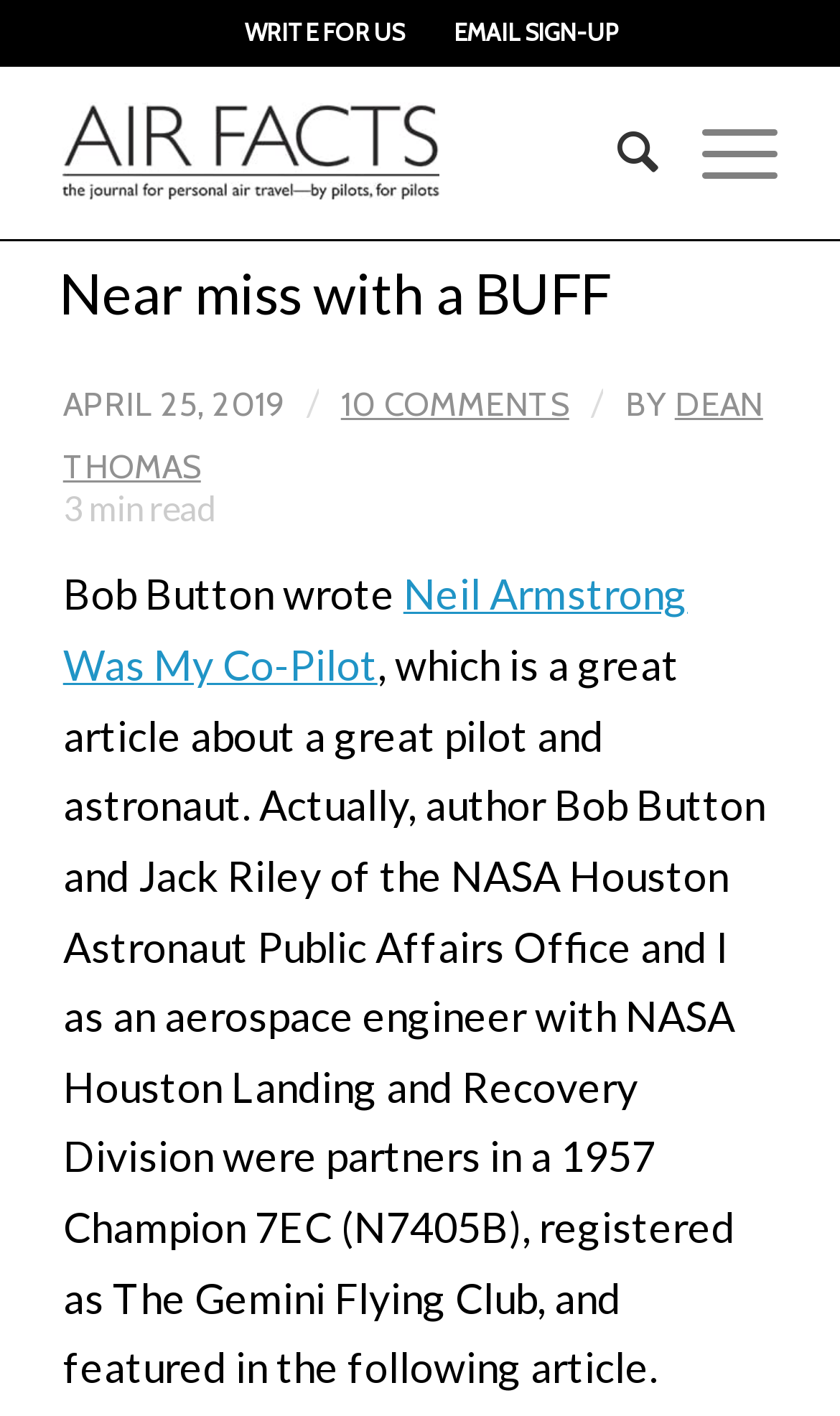Create a detailed narrative describing the layout and content of the webpage.

The webpage appears to be an article page from the "Air Facts Journal" website. At the top, there are several links, including "WRITE FOR US" and "EMAIL SIGN-UP", positioned side by side, with the journal's logo, an image, situated to the left of these links. Below the logo, there is a search bar and a menu link.

The main article title, "Near miss with a BUFF", is prominently displayed, with the text "min read" situated below it. The author's name, "Bob Button", is mentioned, along with a link to another article, "Neil Armstrong Was My Co-Pilot". A lengthy paragraph of text follows, describing the author's experience as an aerospace engineer with NASA.

To the right of the article title, there is a timestamp, "APRIL 25, 2019", and a slash symbol, followed by a link to "10 COMMENTS". The author's name, "DEAN THOMAS", is mentioned again, this time as a link. Overall, the webpage has a simple layout, with a focus on the article's content.